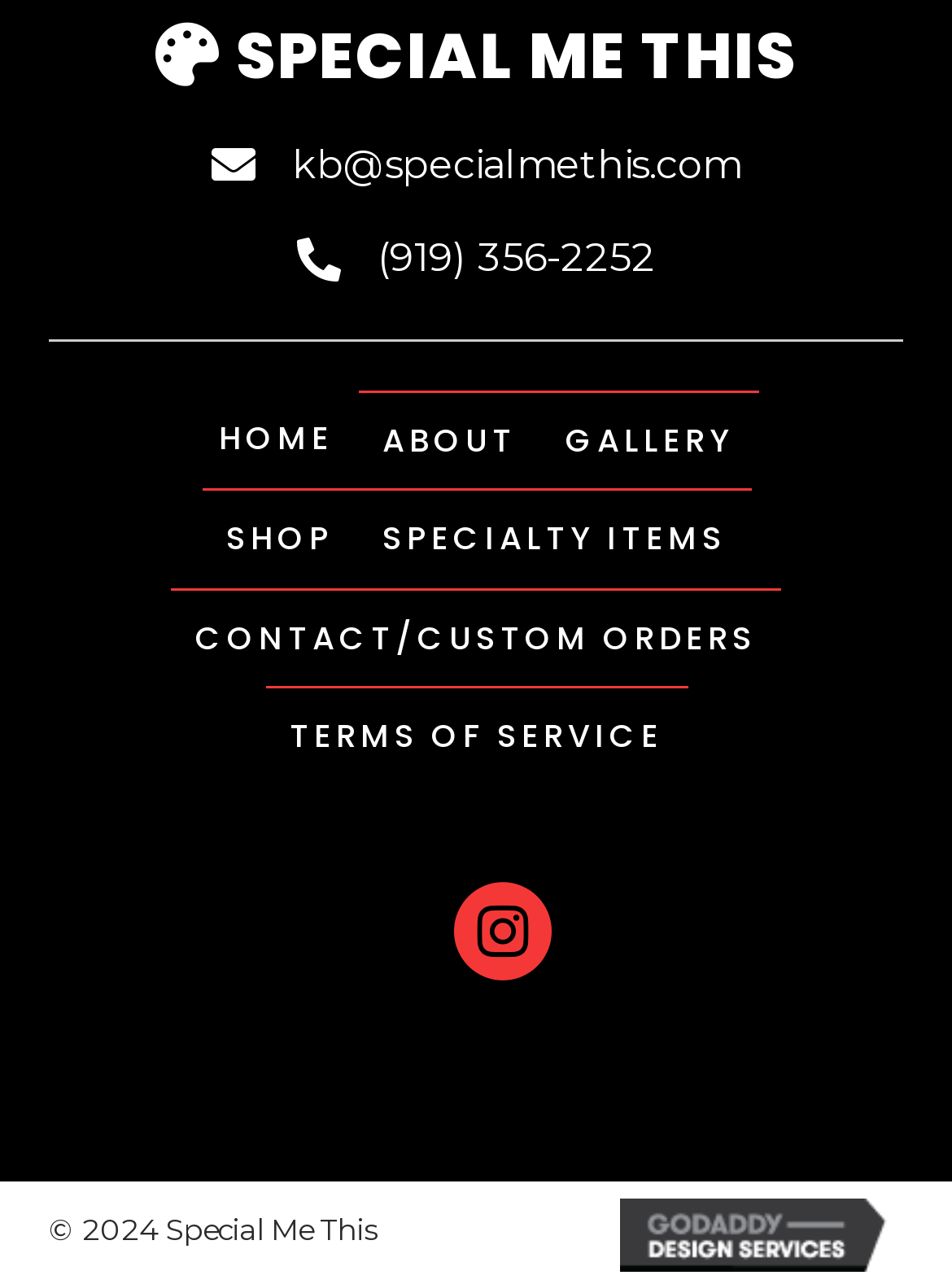Carefully observe the image and respond to the question with a detailed answer:
What is the year of the copyright information at the bottom of the page?

I found the year of the copyright information by looking at the static text element with the text '© 2024 Special Me This' which is located at the bottom of the page.